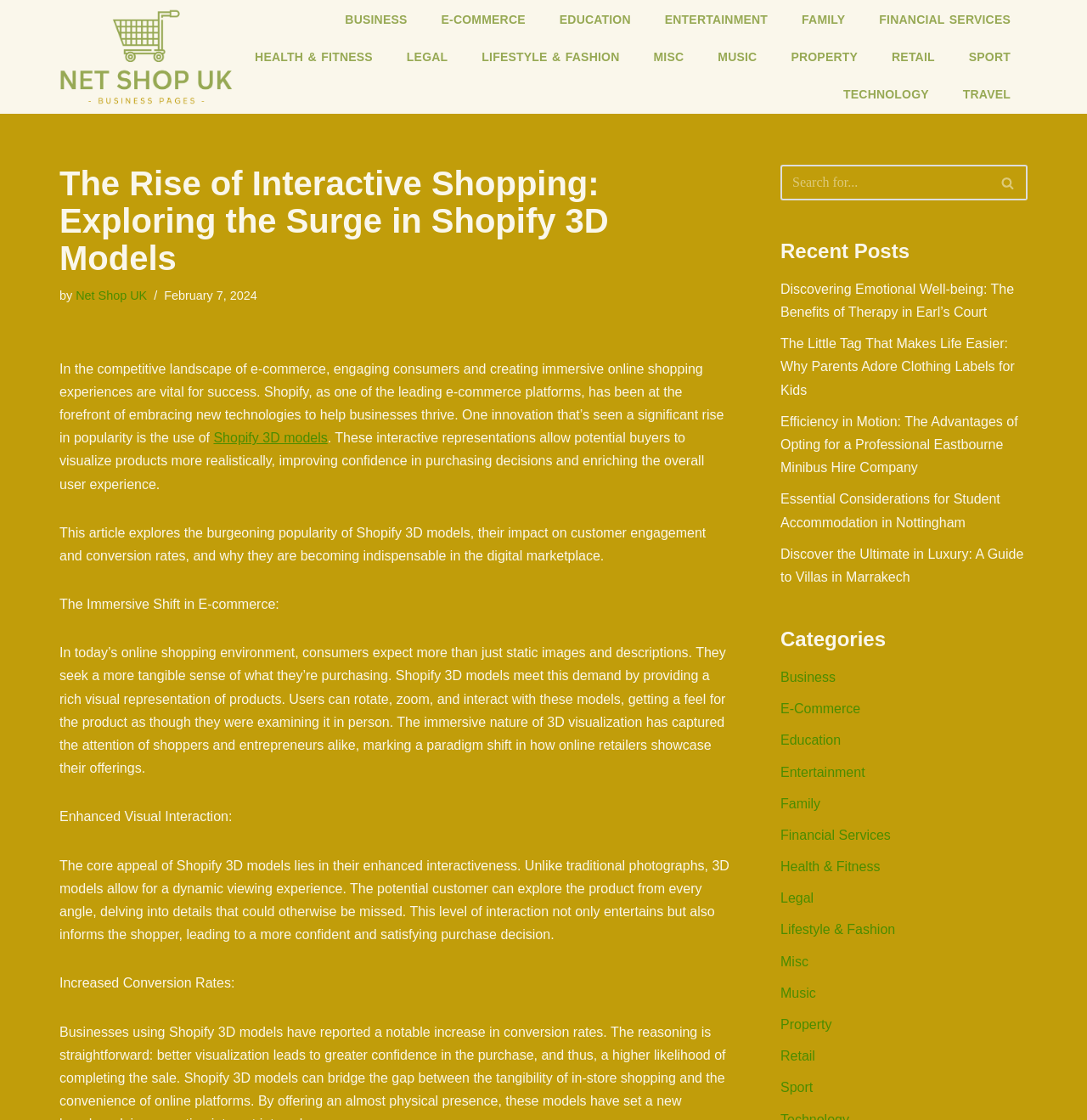Show the bounding box coordinates for the HTML element as described: "Family".

[0.722, 0.001, 0.793, 0.034]